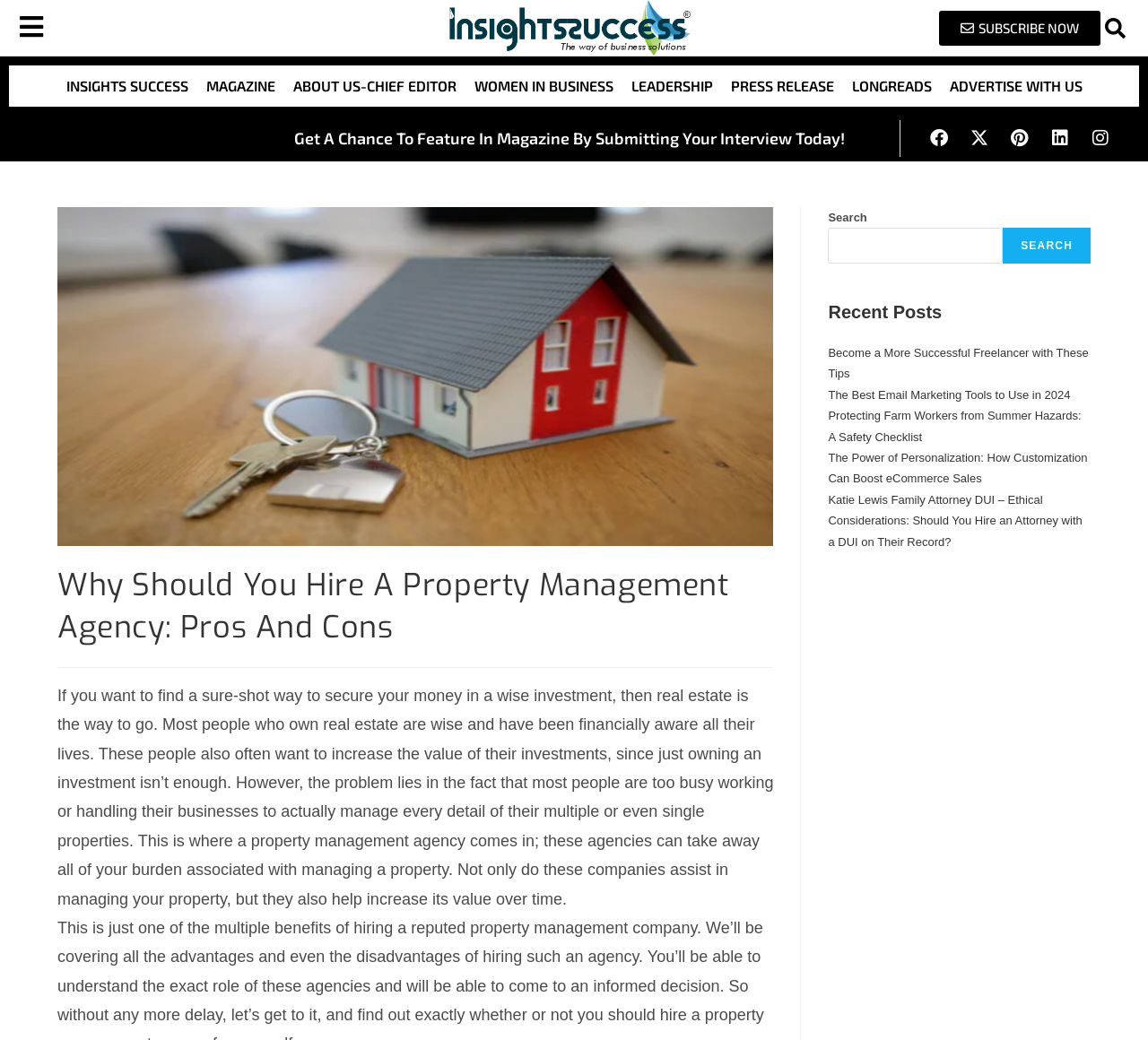Can you show the bounding box coordinates of the region to click on to complete the task described in the instruction: "Visit Insights Success magazine"?

[0.392, 0.0, 0.602, 0.054]